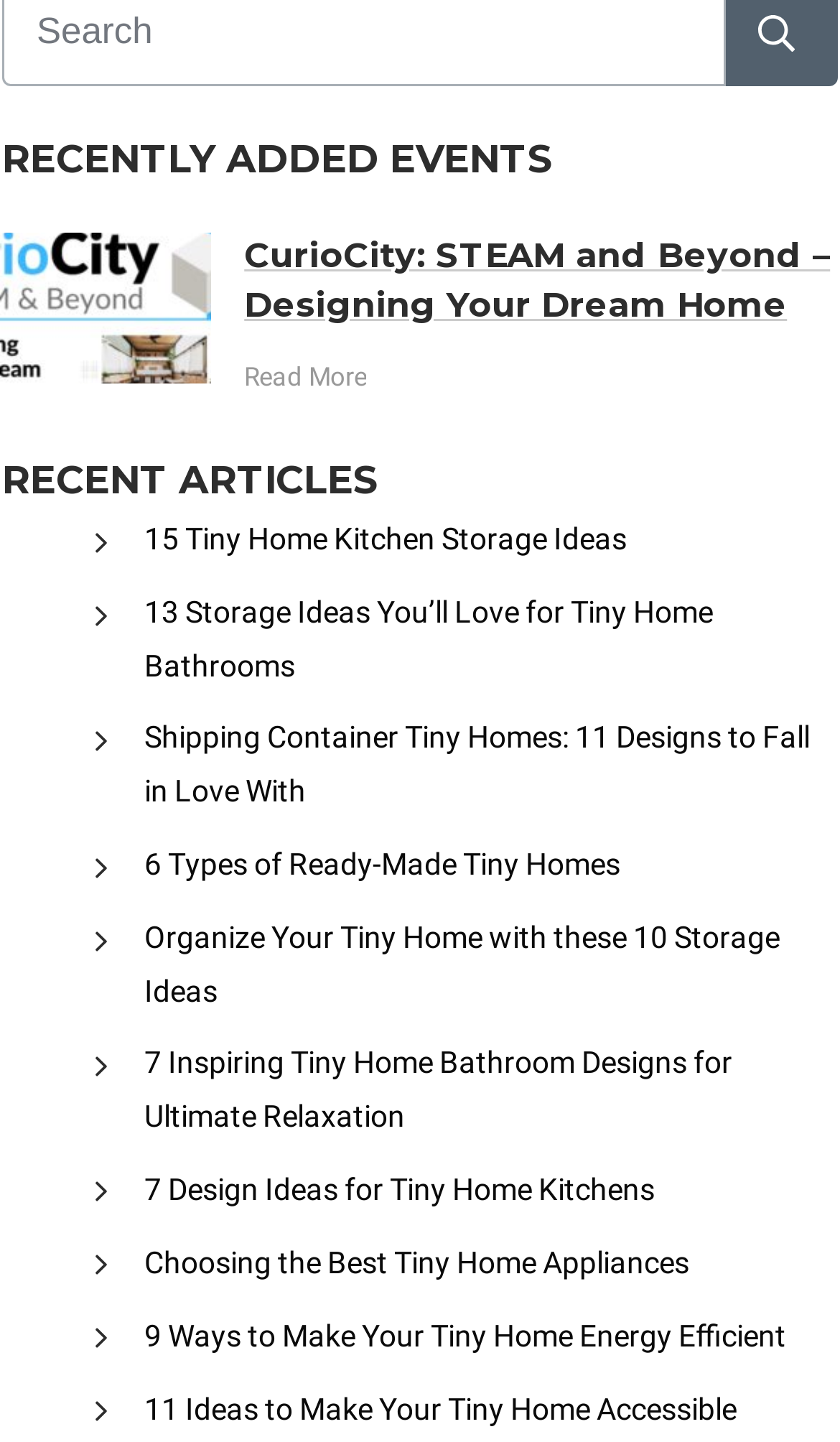Identify the bounding box coordinates of the part that should be clicked to carry out this instruction: "View 7 Inspiring Tiny Home Bathroom Designs for Ultimate Relaxation".

[0.172, 0.718, 0.997, 0.794]